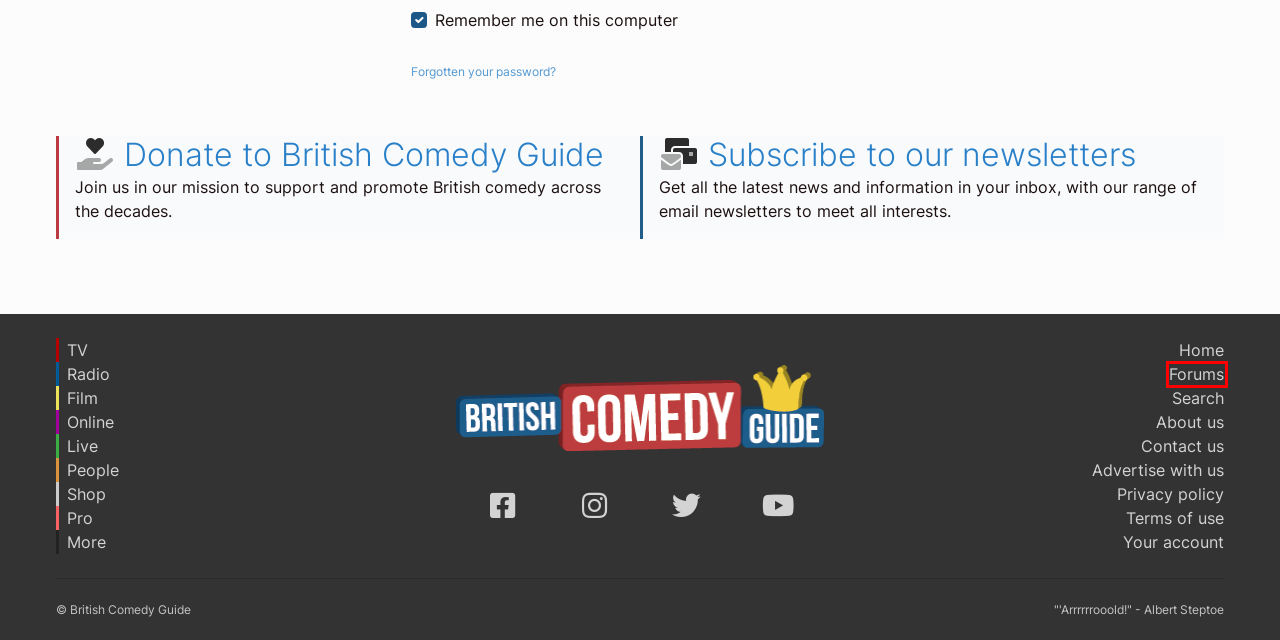Analyze the screenshot of a webpage that features a red rectangle bounding box. Pick the webpage description that best matches the new webpage you would see after clicking on the element within the red bounding box. Here are the candidates:
A. Reset password - British Comedy Guide
B. Newsletters - British Comedy Guide
C. Donate and support British comedy - Sitcom Mission
D. About British Comedy Guide
E. Search - British Comedy Guide
F. Steptoe And Son - BBC1 Sitcom - British Comedy Guide
G. British Comedy Guide Forums
H. Terms of Use - British Comedy Guide

G